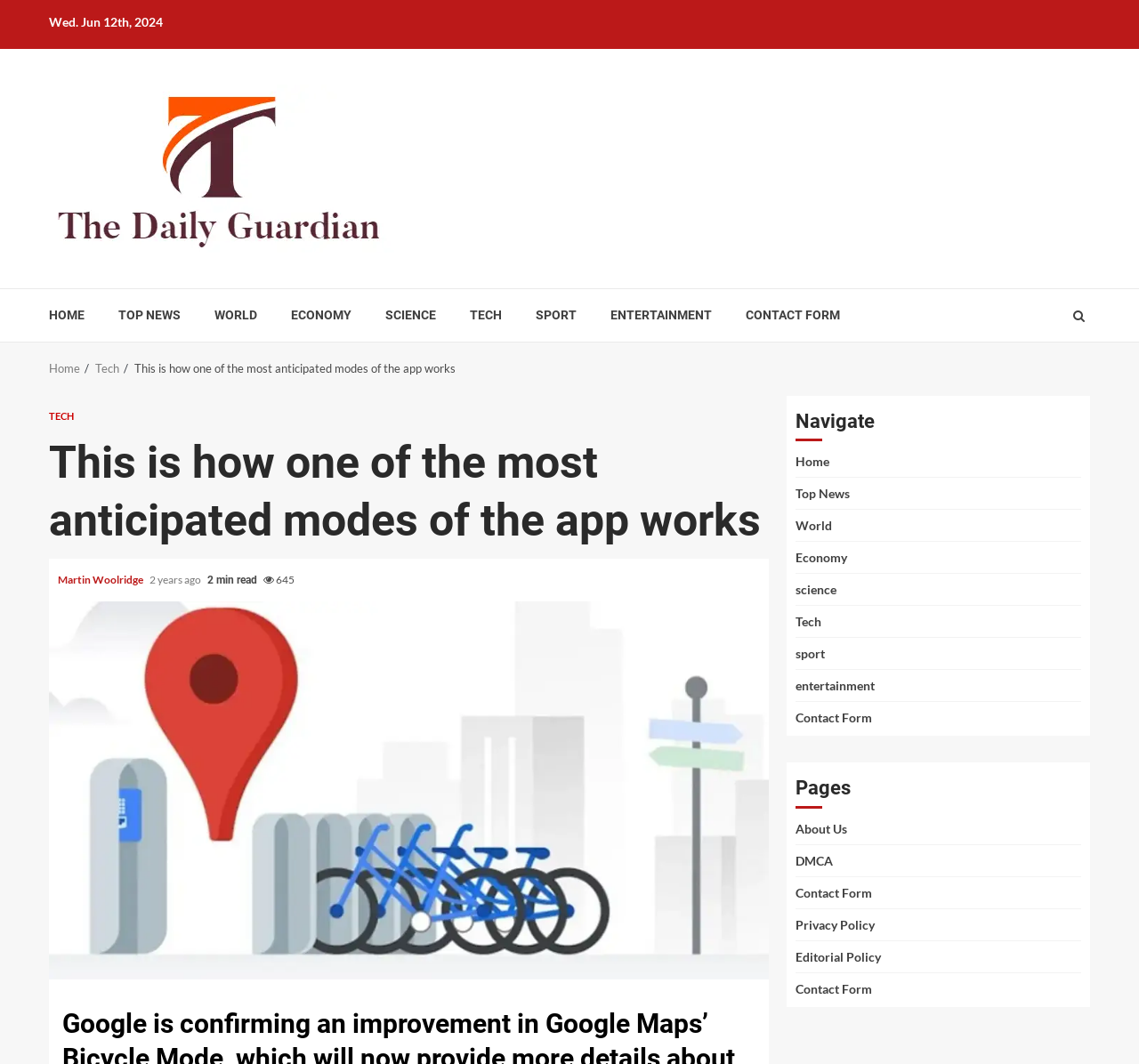What is the date of the article?
Give a detailed explanation using the information visible in the image.

I found the date of the article by looking at the top of the webpage, where it says 'Wed. Jun 12th, 2024' in a static text element.